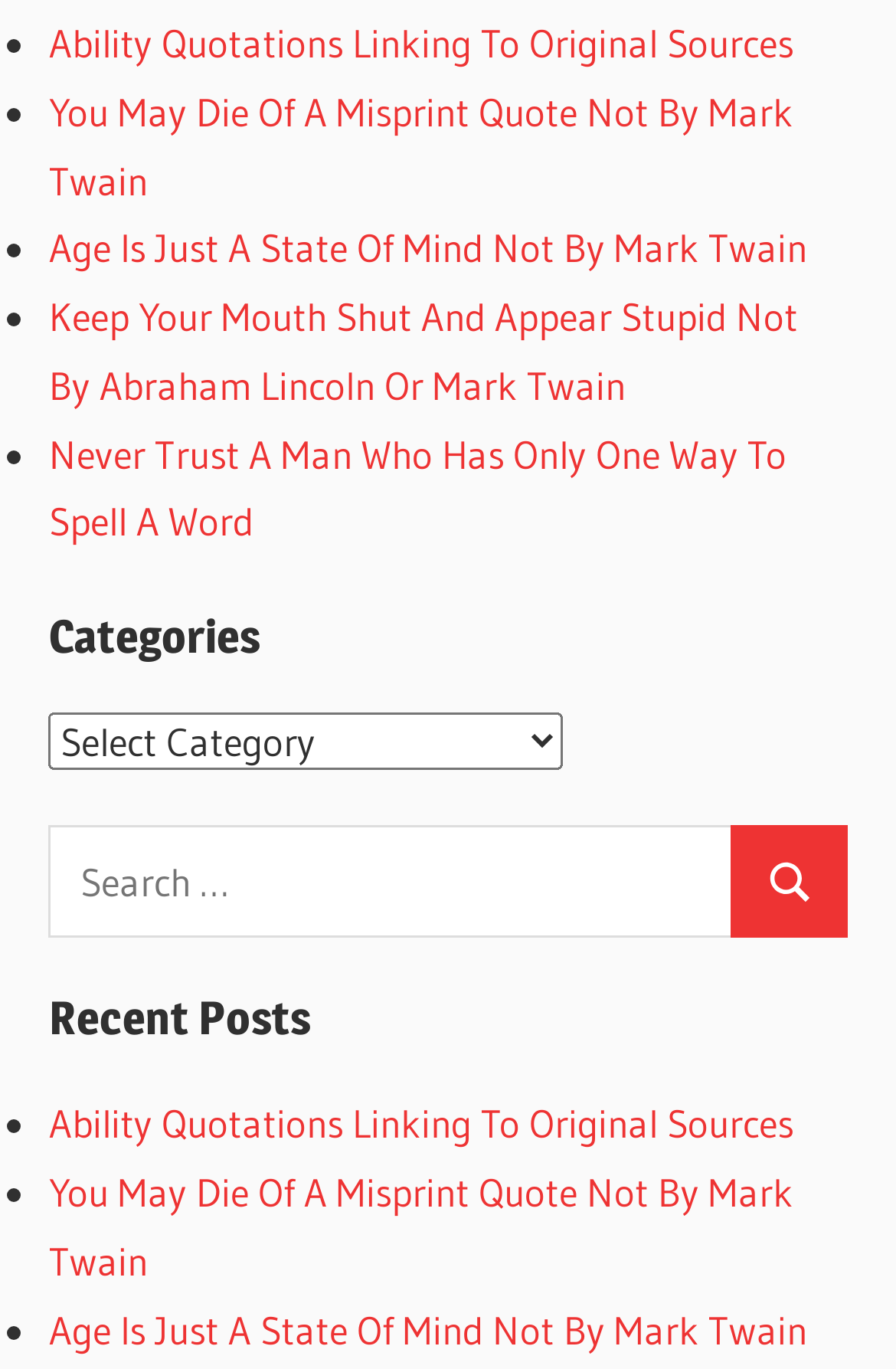Pinpoint the bounding box coordinates of the element you need to click to execute the following instruction: "Click on 'Print This Page'". The bounding box should be represented by four float numbers between 0 and 1, in the format [left, top, right, bottom].

None